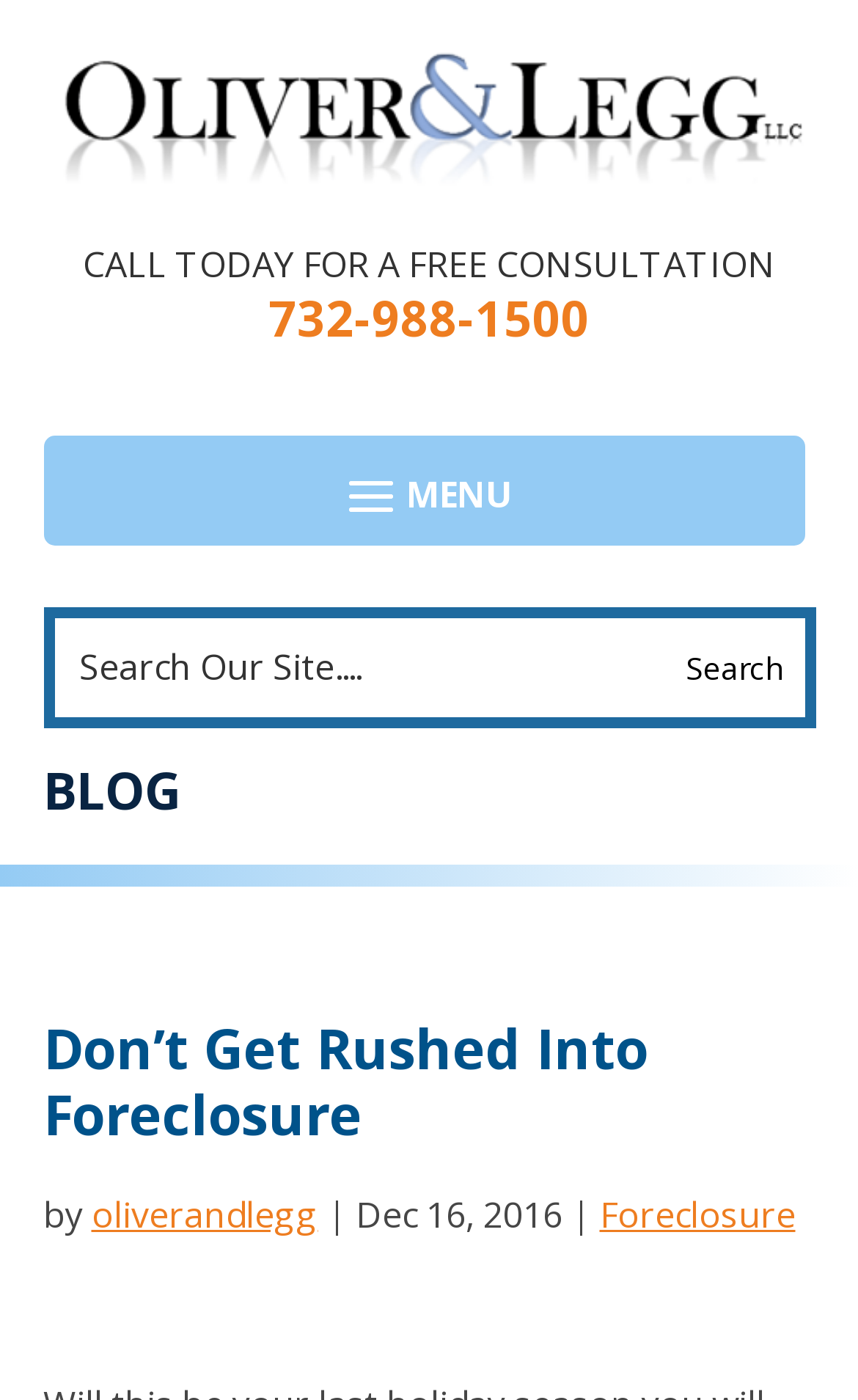Is there a search function on the webpage?
Use the image to give a comprehensive and detailed response to the question.

I found the search function by looking at the search element which contains a textbox with the placeholder 'Search Our Site....' and a 'Search' button.